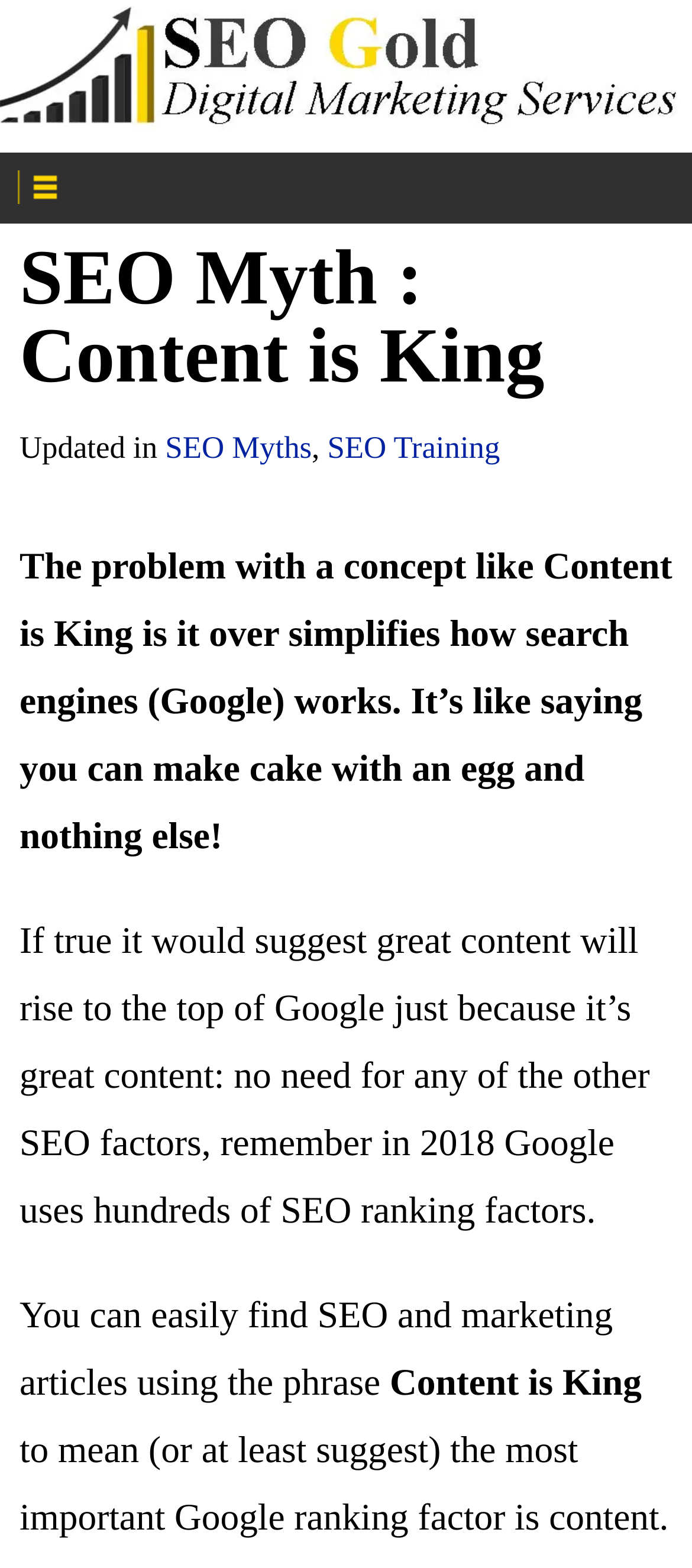Please specify the bounding box coordinates in the format (top-left x, top-left y, bottom-right x, bottom-right y), with values ranging from 0 to 1. Identify the bounding box for the UI component described as follows: aria-label="+"

[0.026, 0.103, 0.526, 0.13]